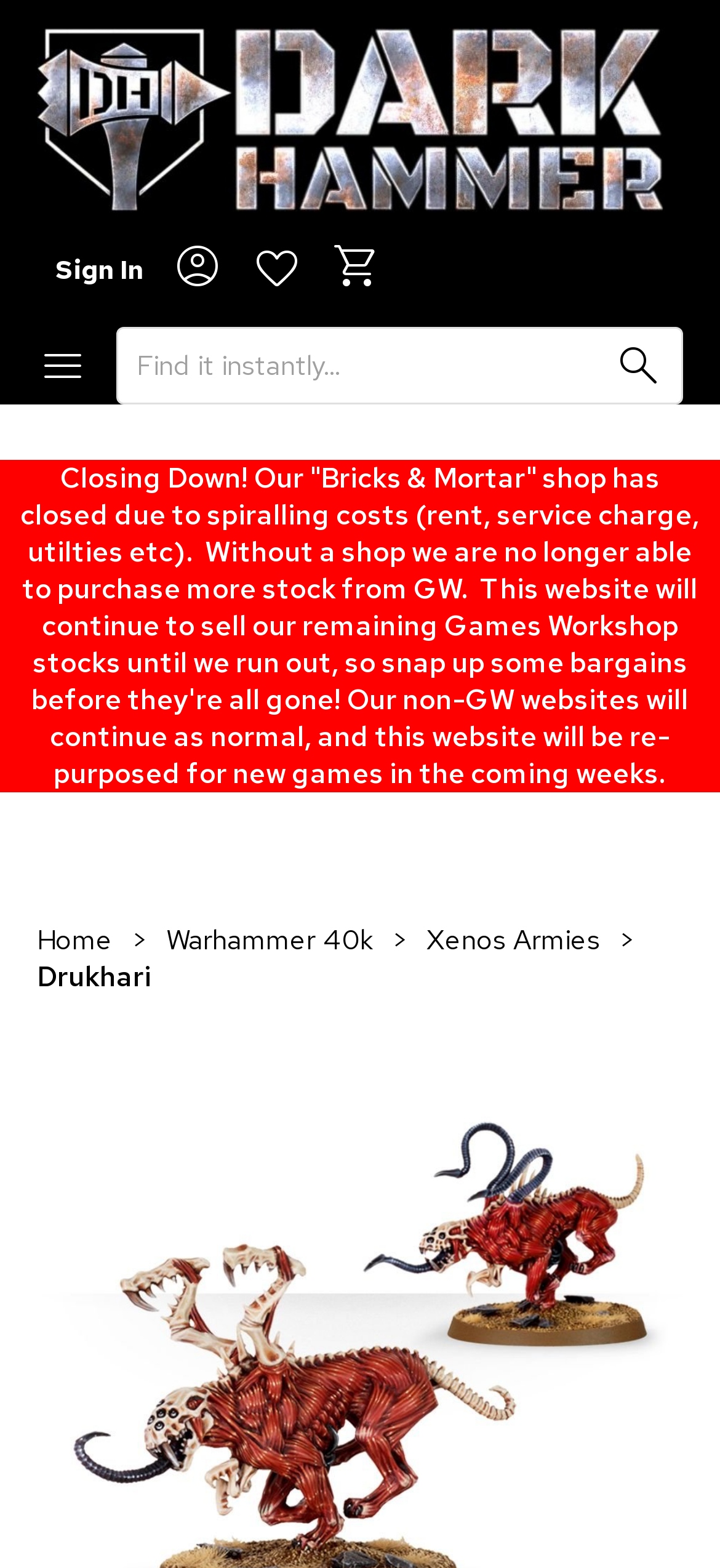What is the category of the 'Drukhari' link?
Using the picture, provide a one-word or short phrase answer.

Xenos Armies